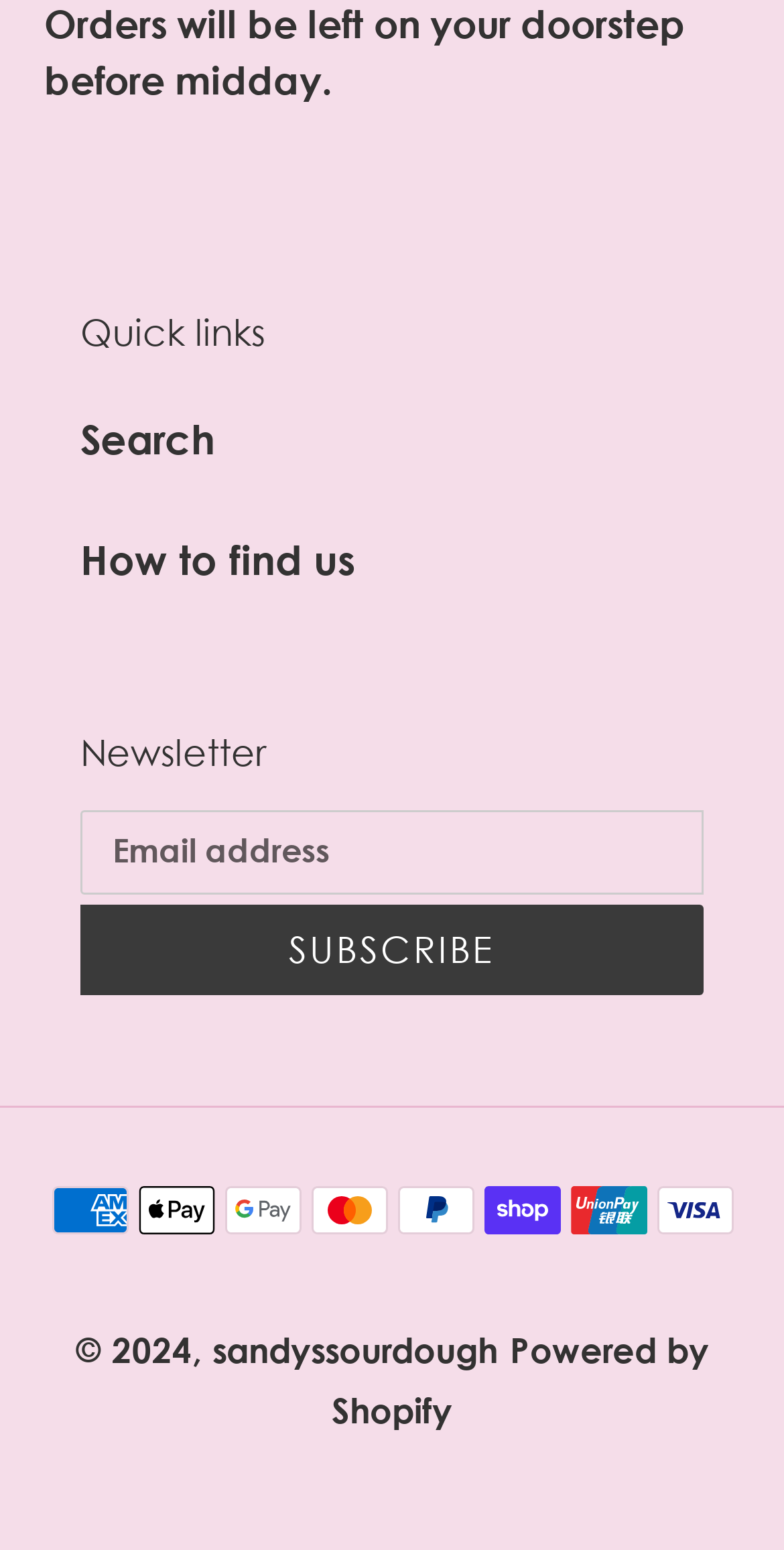What is the first quick link?
Answer with a single word or short phrase according to what you see in the image.

Search